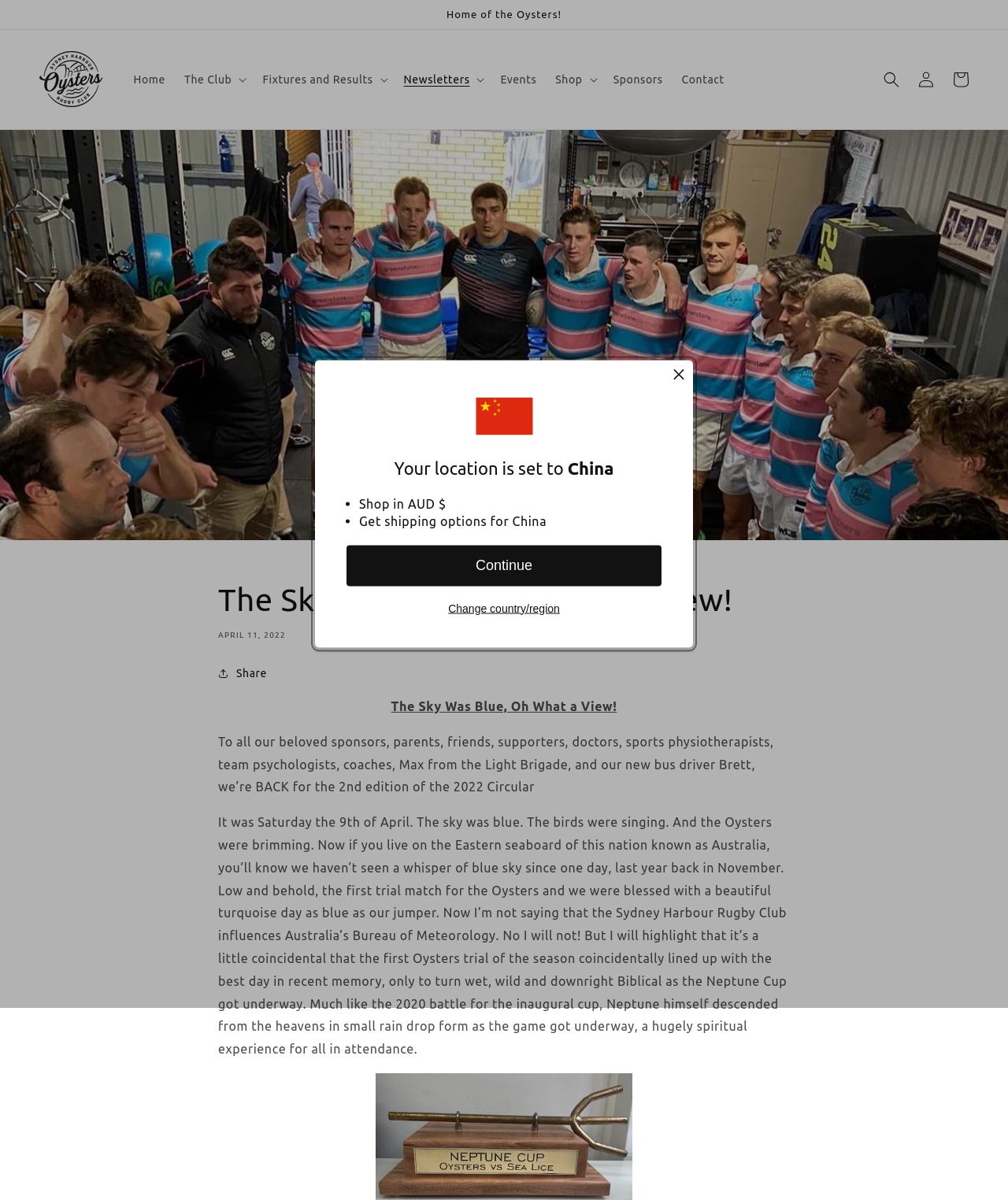What is the date of the event described in the article?
From the image, respond using a single word or phrase.

April 11, 2022